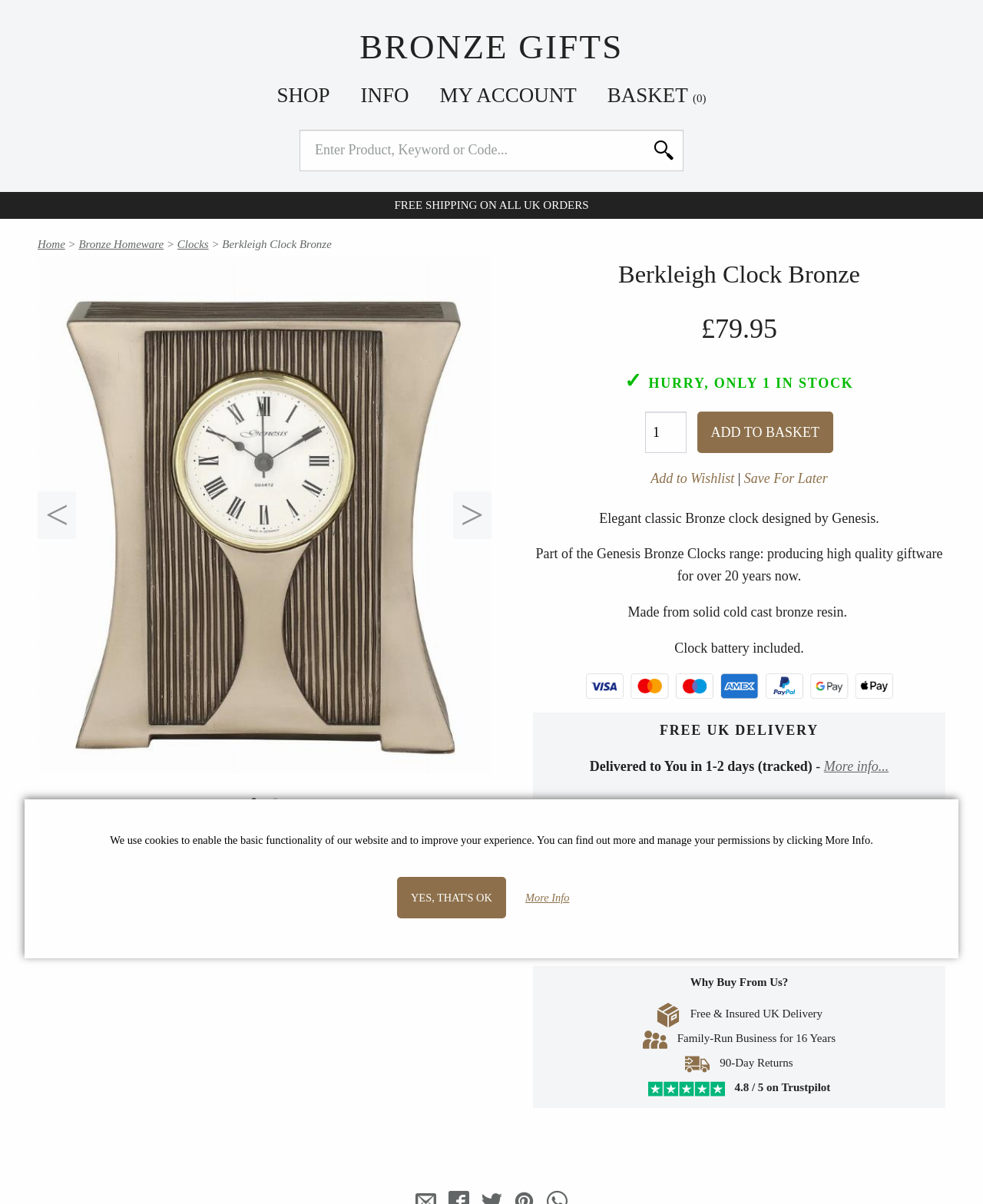Give a one-word or short-phrase answer to the following question: 
What is the rating of the seller on Trustpilot?

4.8 / 5